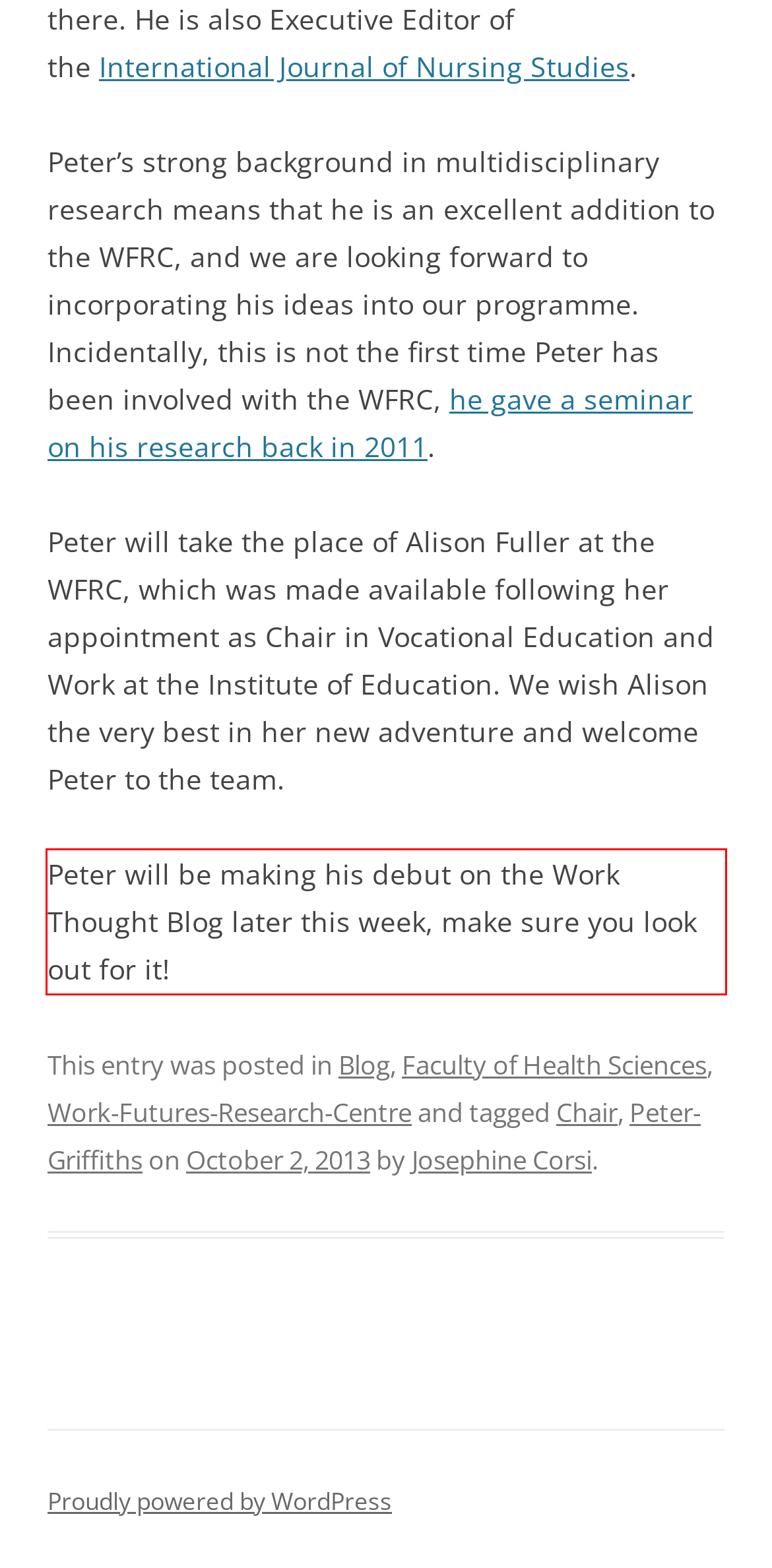Using the webpage screenshot, recognize and capture the text within the red bounding box.

Peter will be making his debut on the Work Thought Blog later this week, make sure you look out for it!